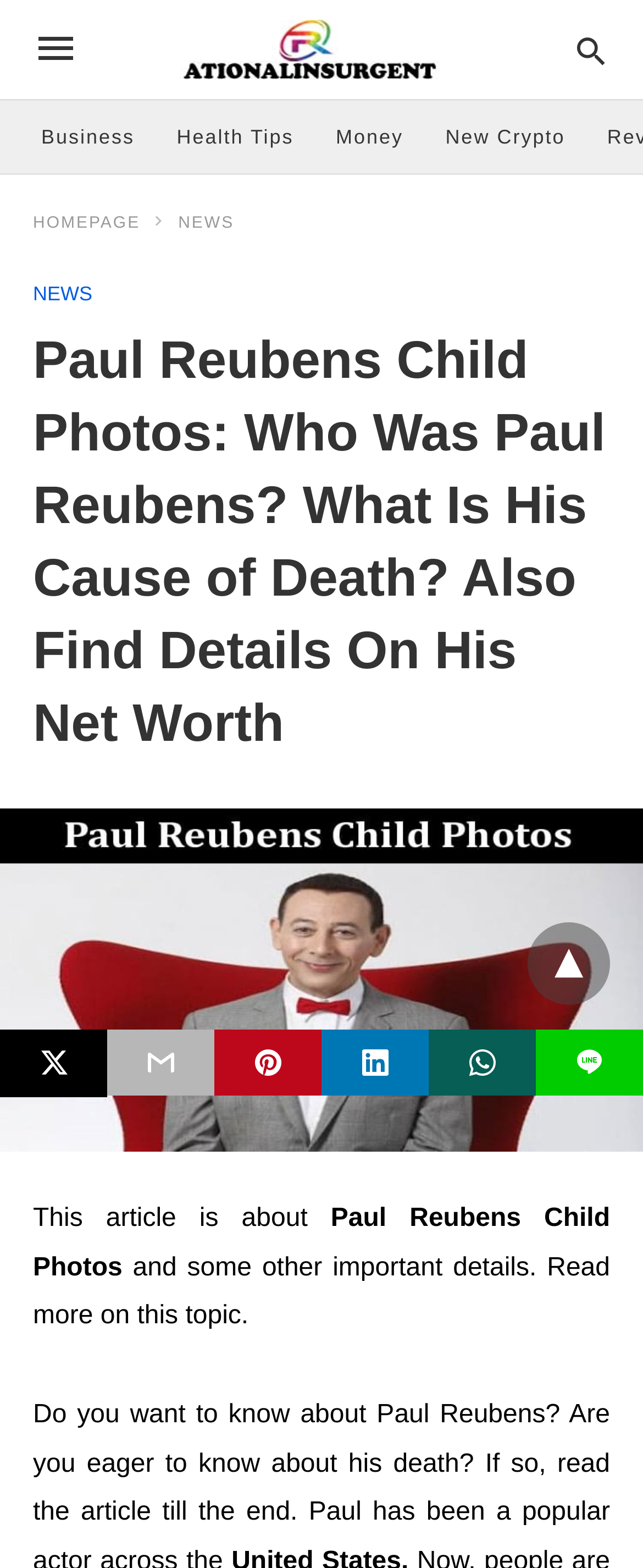Please determine the bounding box coordinates of the area that needs to be clicked to complete this task: 'Click on the Camping tag'. The coordinates must be four float numbers between 0 and 1, formatted as [left, top, right, bottom].

None